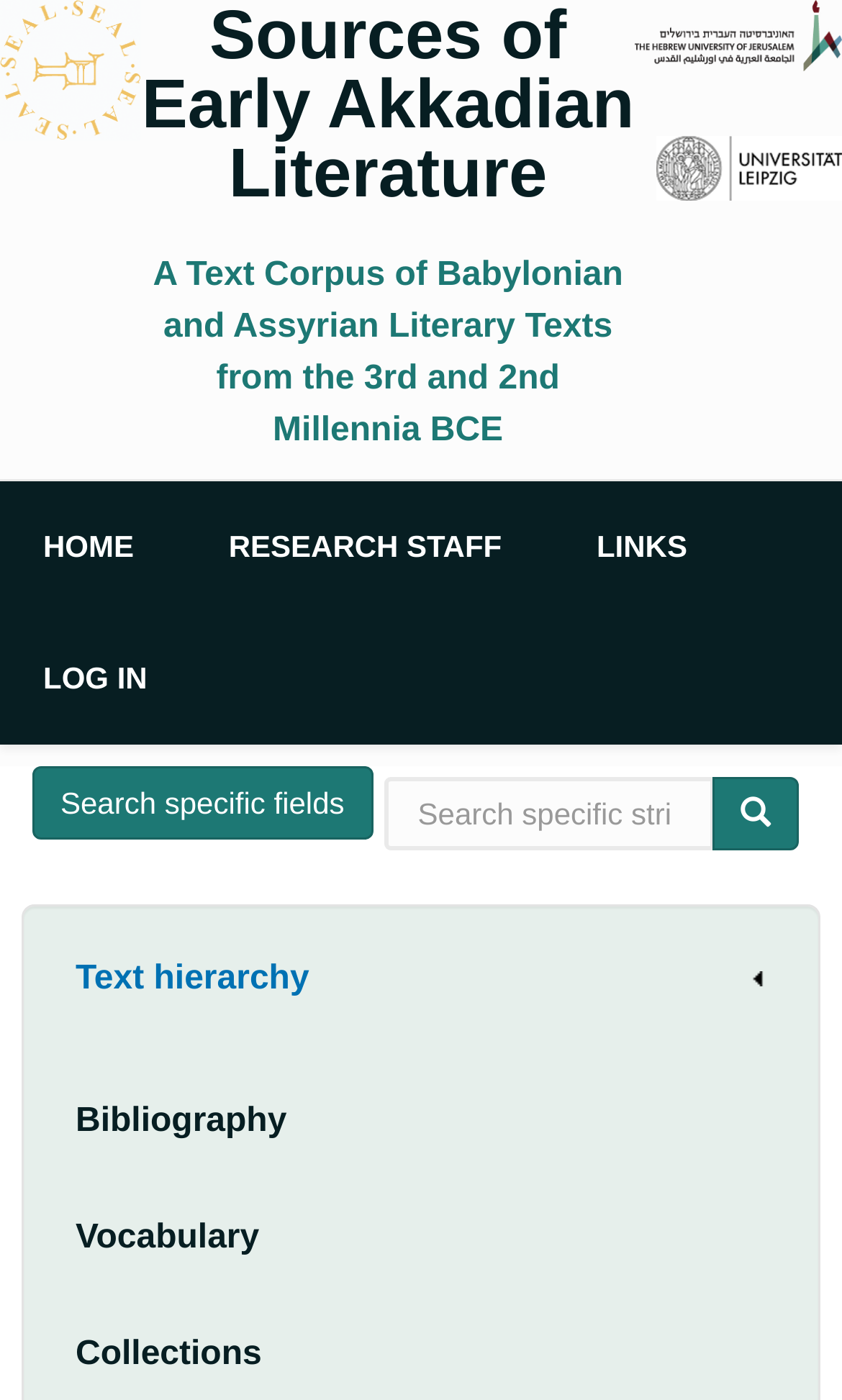Provide an in-depth description of the elements and layout of the webpage.

This webpage is about "Sources of Early Akkadian Literature" by Gadd 1963. At the top left, there is a link to "Skip to main content". Next to it, there is a link to "Home" with a corresponding image. On the top right, there is a link to "Sources of Early Akkadian Literature" and a static text describing a text corpus of Babylonian and Assyrian literary texts from the 3rd and 2nd millennia BCE.

Below the top section, there are two links to "UNIVERSITAT LEIPZIG" with corresponding images, one on top of the other. On the left side, there is a main navigation menu with links to "HOME", "RESEARCH STAFF", and "LINKS". Below the main navigation menu, there is a user account menu with a link to "LOG IN".

In the middle of the page, there is a search form with a heading "Search form" and a static text "Search specific string". The search form consists of a search box and a "Search" button. Below the search form, there is a button to expand or collapse the "Text hierarchy" menu, which contains links to "Bibliography", "Vocabulary", and "Collections".

Overall, the webpage has a simple and organized layout, with clear headings and concise text. There are several links and menus that provide access to different sections of the website.